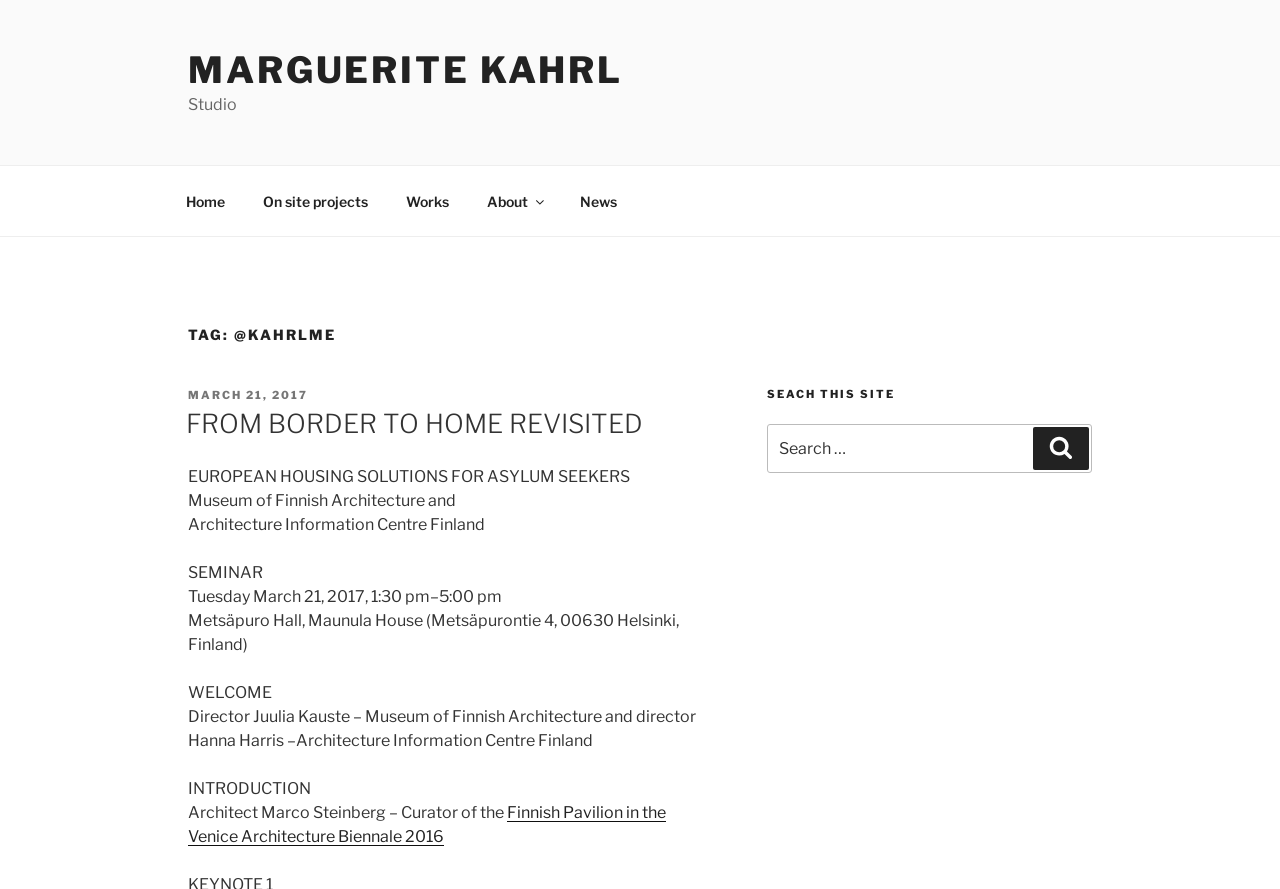Please specify the bounding box coordinates of the clickable section necessary to execute the following command: "Click on the 'Home' link".

[0.131, 0.199, 0.189, 0.254]